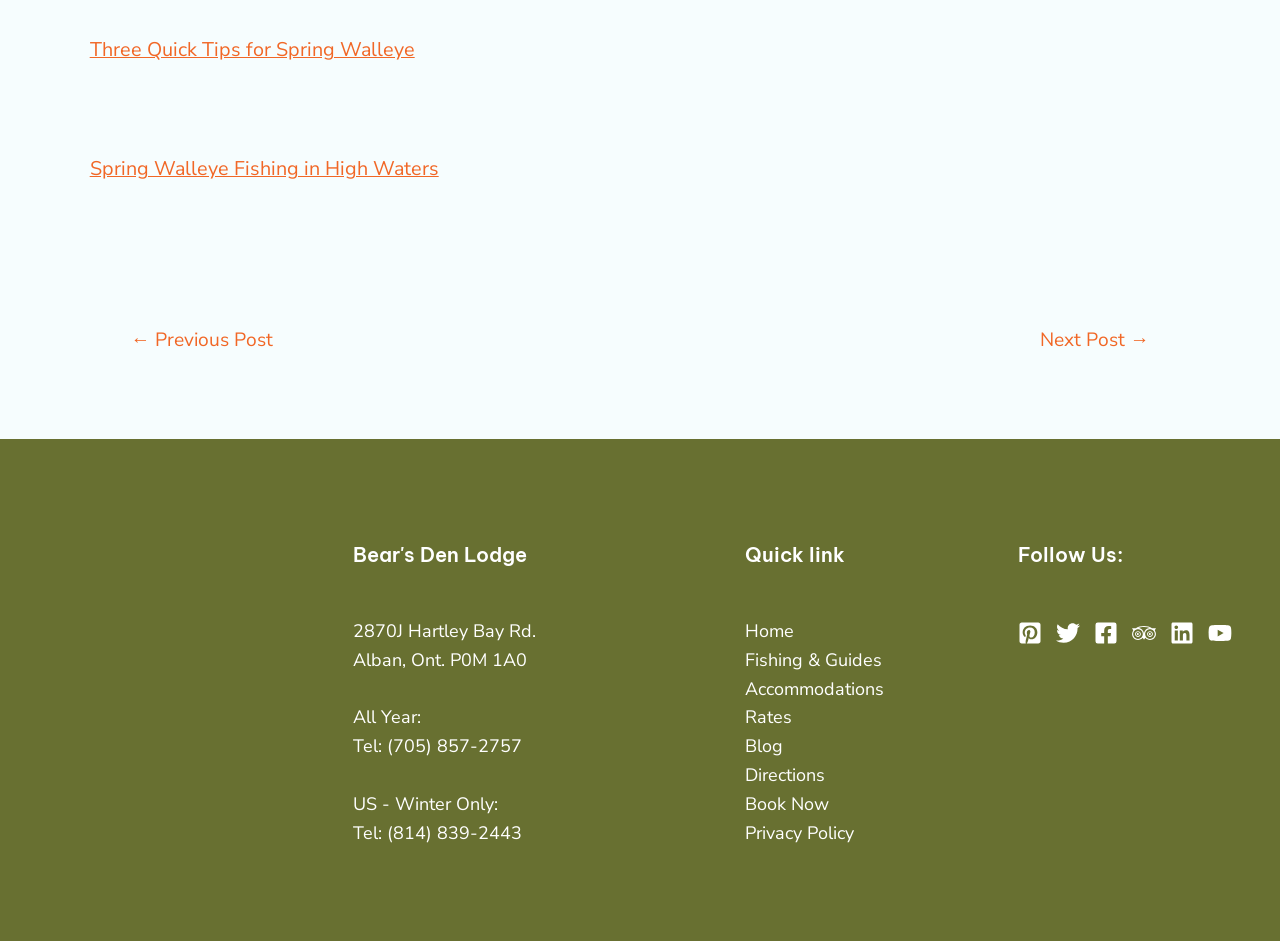Please identify the bounding box coordinates of the area I need to click to accomplish the following instruction: "Click on the email link to contact the director".

None